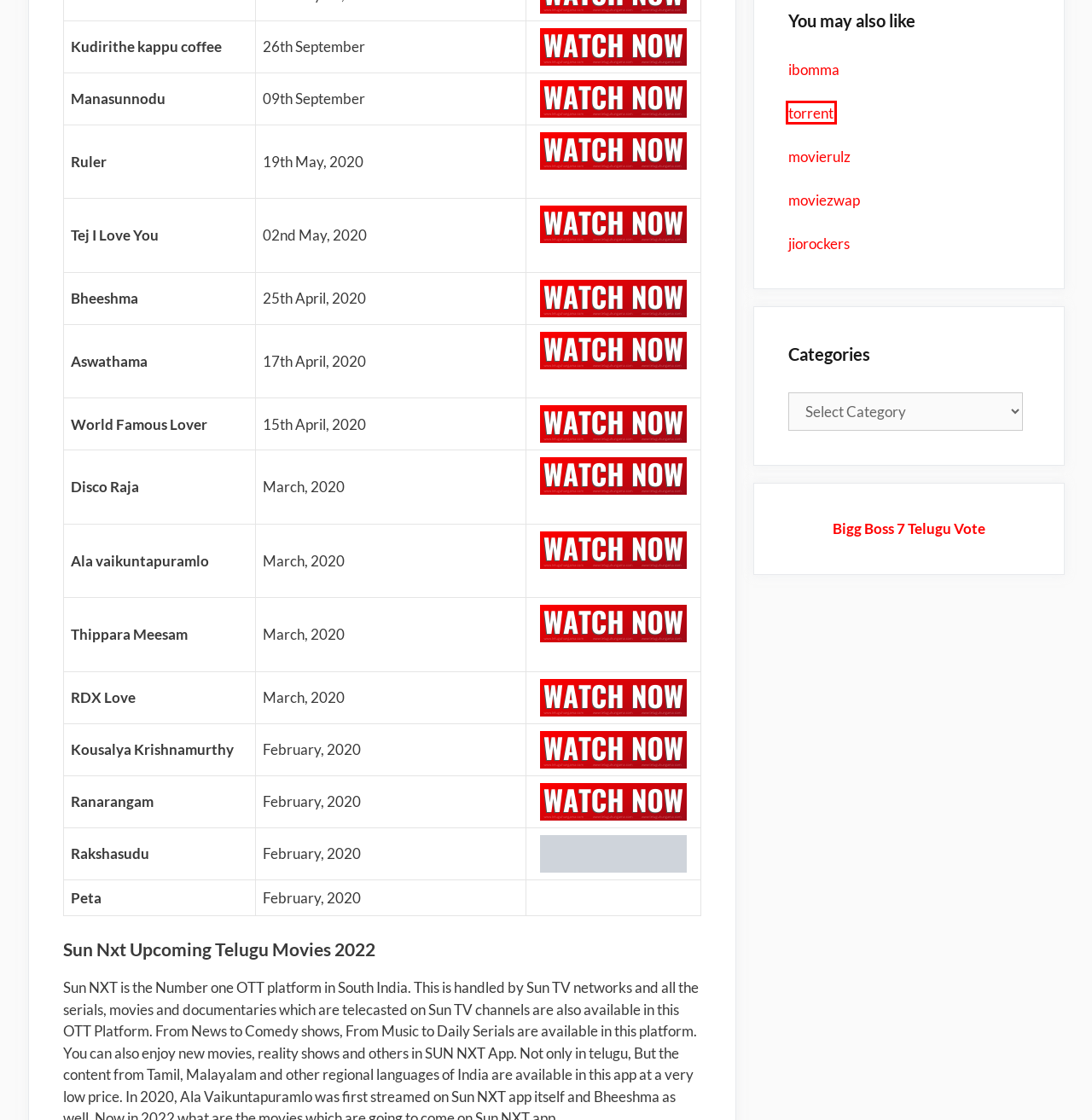Analyze the screenshot of a webpage that features a red rectangle bounding box. Pick the webpage description that best matches the new webpage you would see after clicking on the element within the red bounding box. Here are the candidates:
A. Jio Rockers 2022 Telugu Movies – Telugu Hungama
B. Government News – Telugu Hungama
C. Movierulz Telugu Movies 2022 – Telugu Hungama
D. Moviezwap 2022 latest Telugu Movies for Free download – Telugu Hungama
E. Internet – Telugu Hungama
F. [iBomma] F3 Telugu Movie Download HD Available [480p, 720p, 1080p] – Telugu Hungama
G. Patriotic Song Lyrics – Telugu Hungama
H. Torrent Telugu Movies Free Download 2022 – Watch Telugu, Tamil, Hindi Movies – Telugu Hungama

H